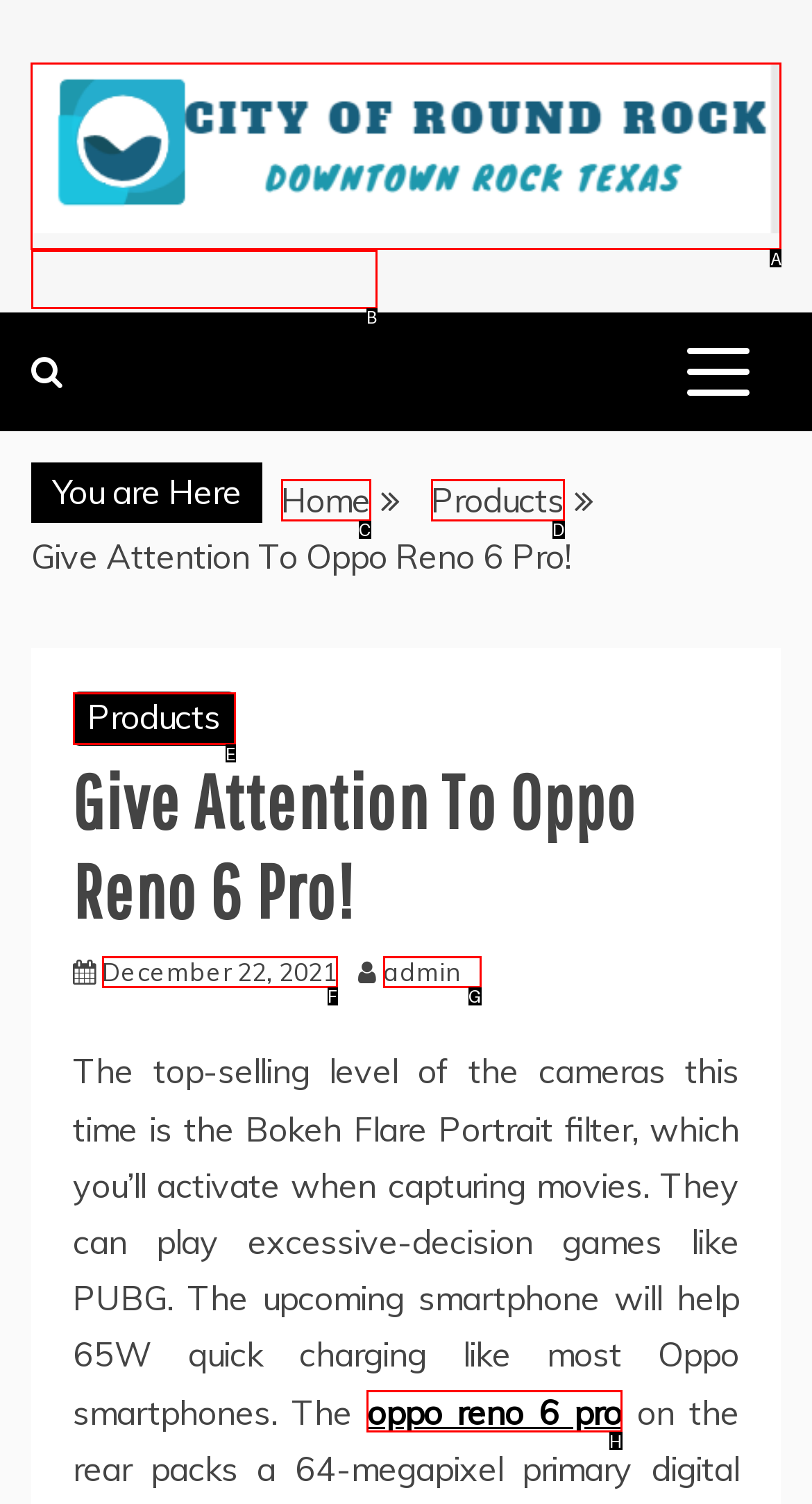Choose the letter of the option you need to click to View Sitemap. Answer with the letter only.

None